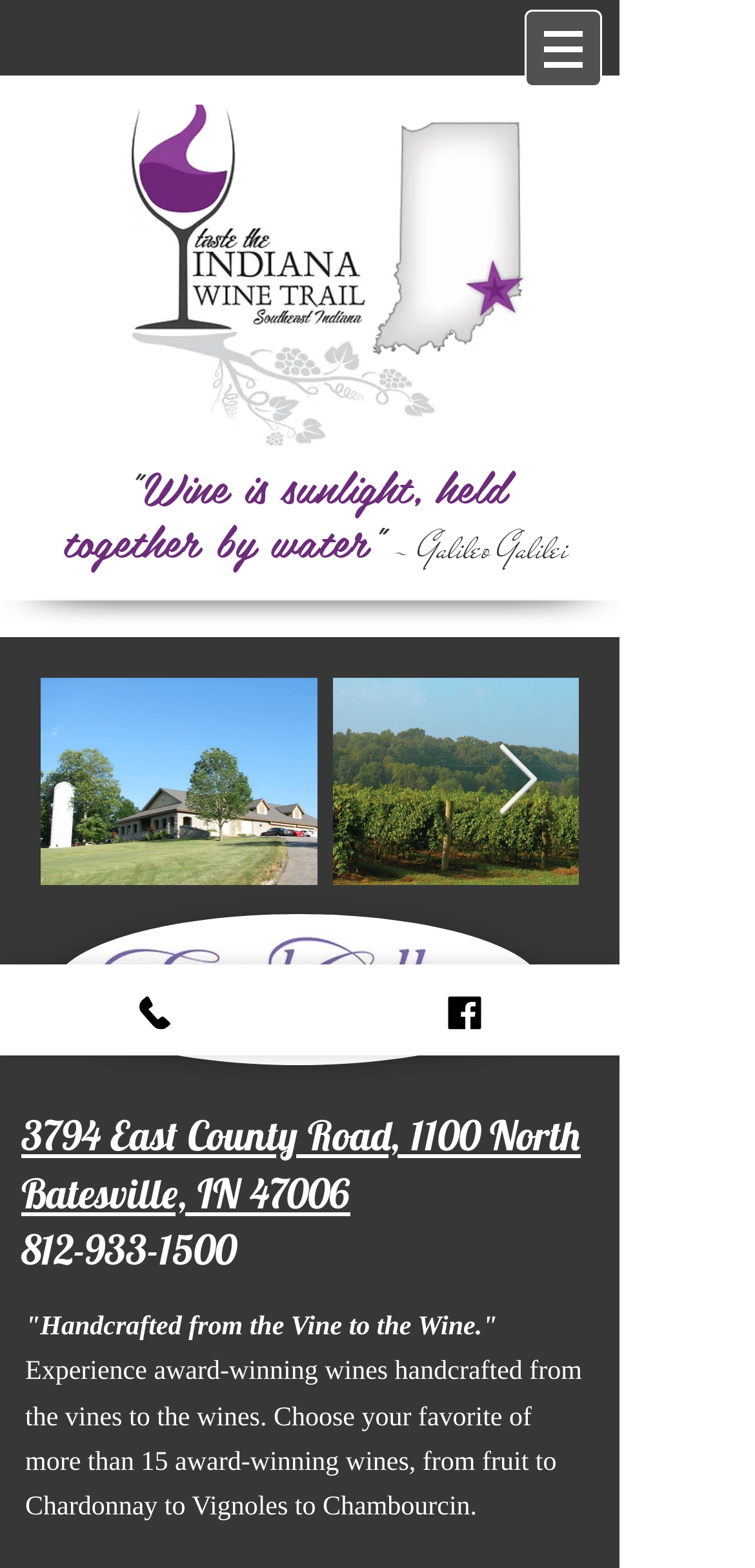Extract the bounding box coordinates for the UI element described as: "aria-label="Next Item"".

[0.656, 0.474, 0.715, 0.522]